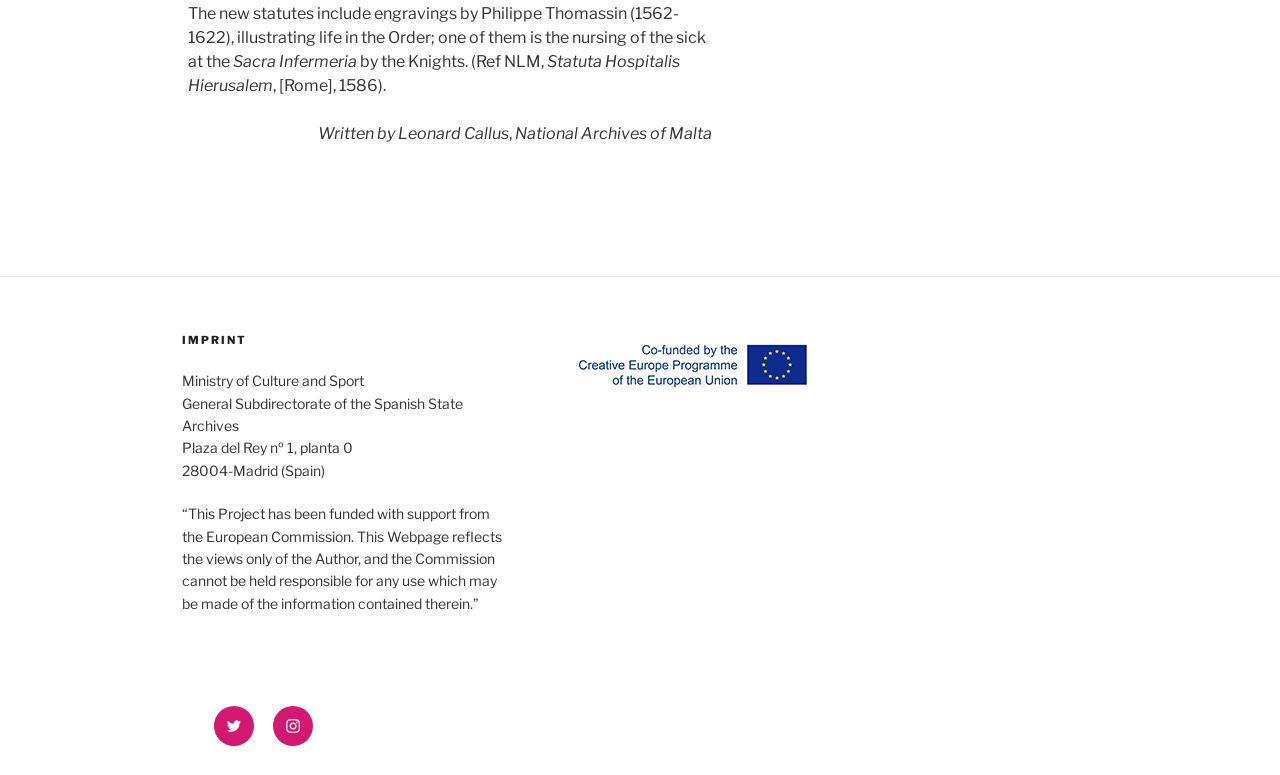Respond to the following question with a brief word or phrase:
Who wrote the Statuta Hospitalis Hierusalem?

Leonard Callus